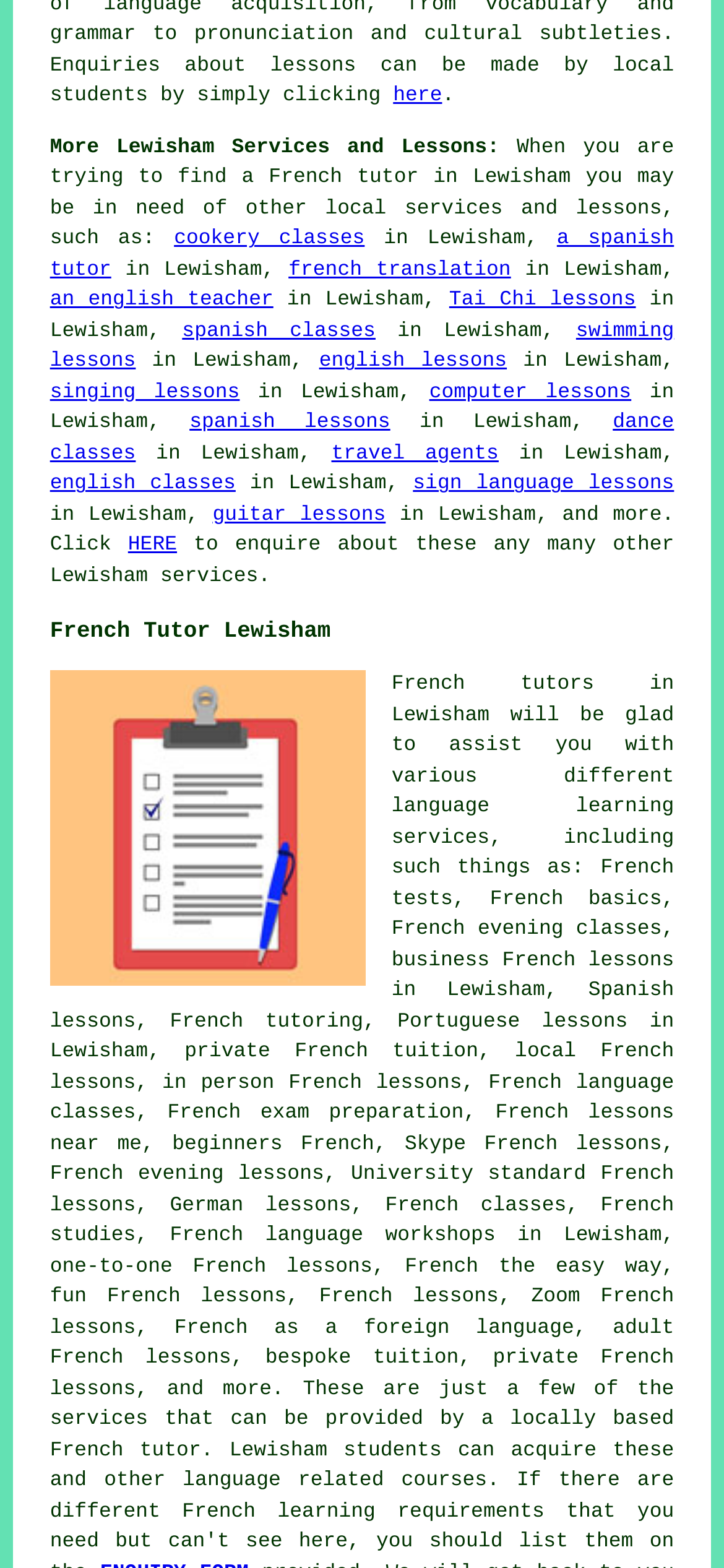Please find the bounding box coordinates of the section that needs to be clicked to achieve this instruction: "Click on 'lessons'".

[0.373, 0.035, 0.492, 0.05]